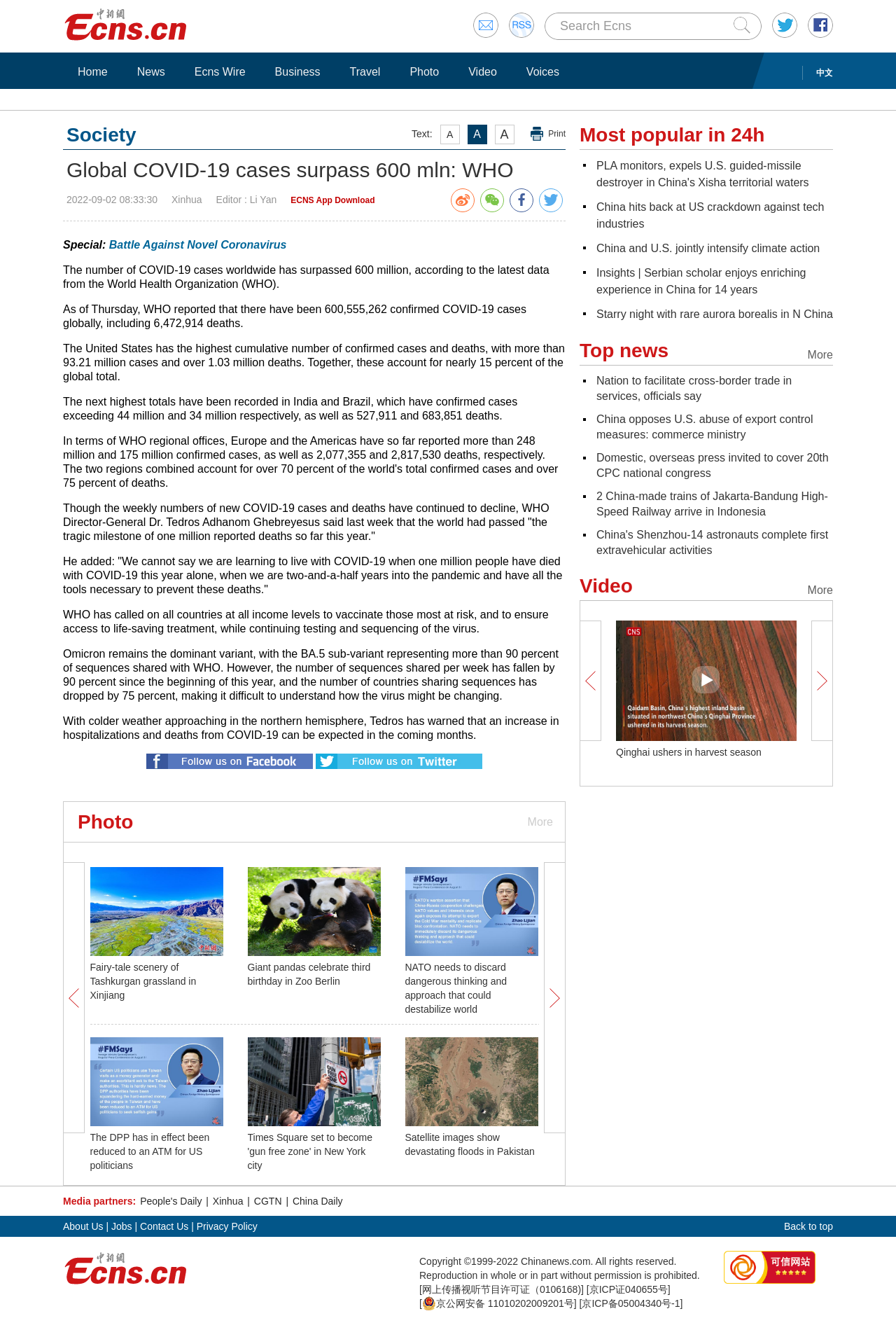Locate the bounding box coordinates of the item that should be clicked to fulfill the instruction: "View Photo".

[0.087, 0.607, 0.149, 0.623]